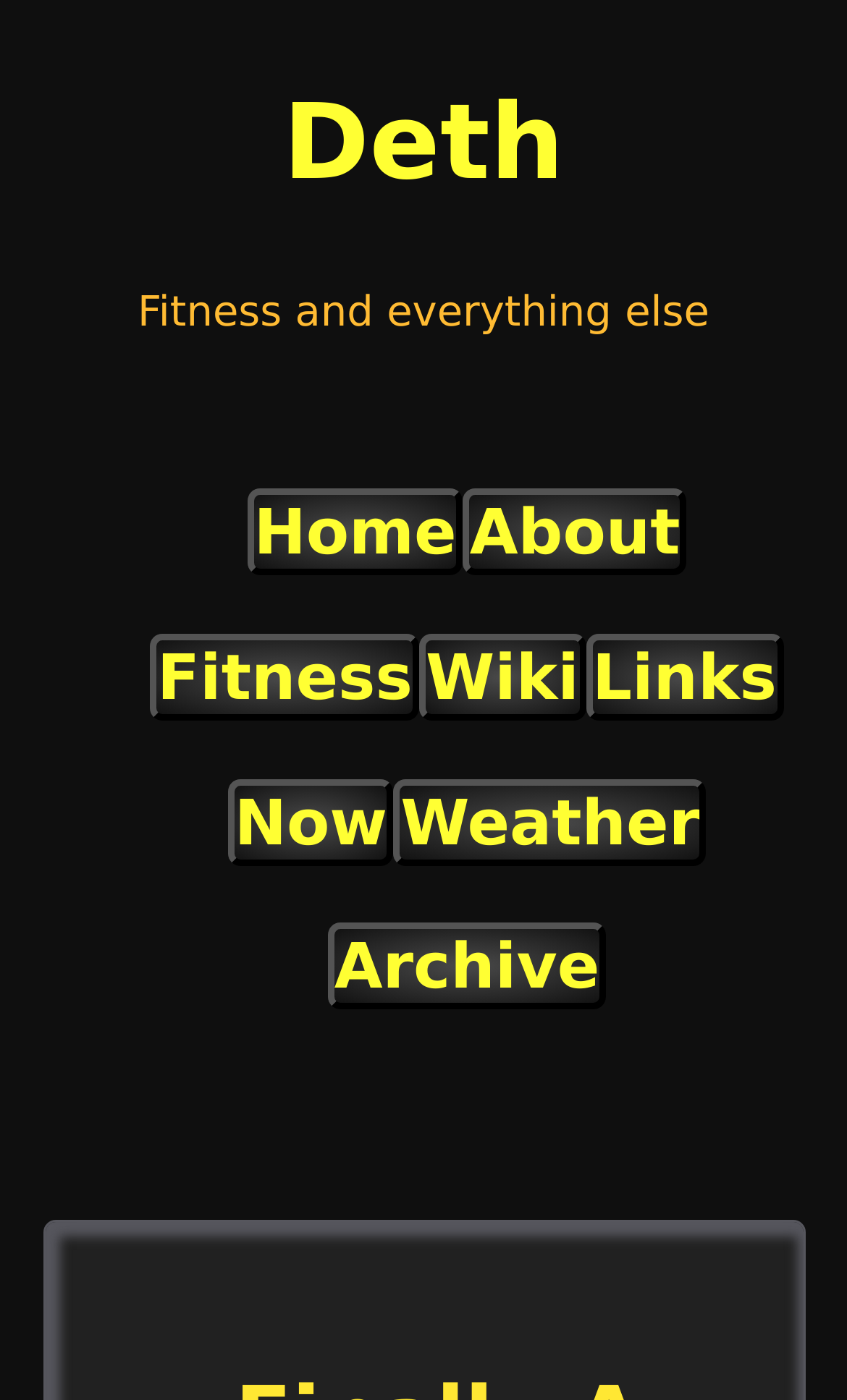What is the position of the 'Fitness' link?
Use the screenshot to answer the question with a single word or phrase.

Below 'About'